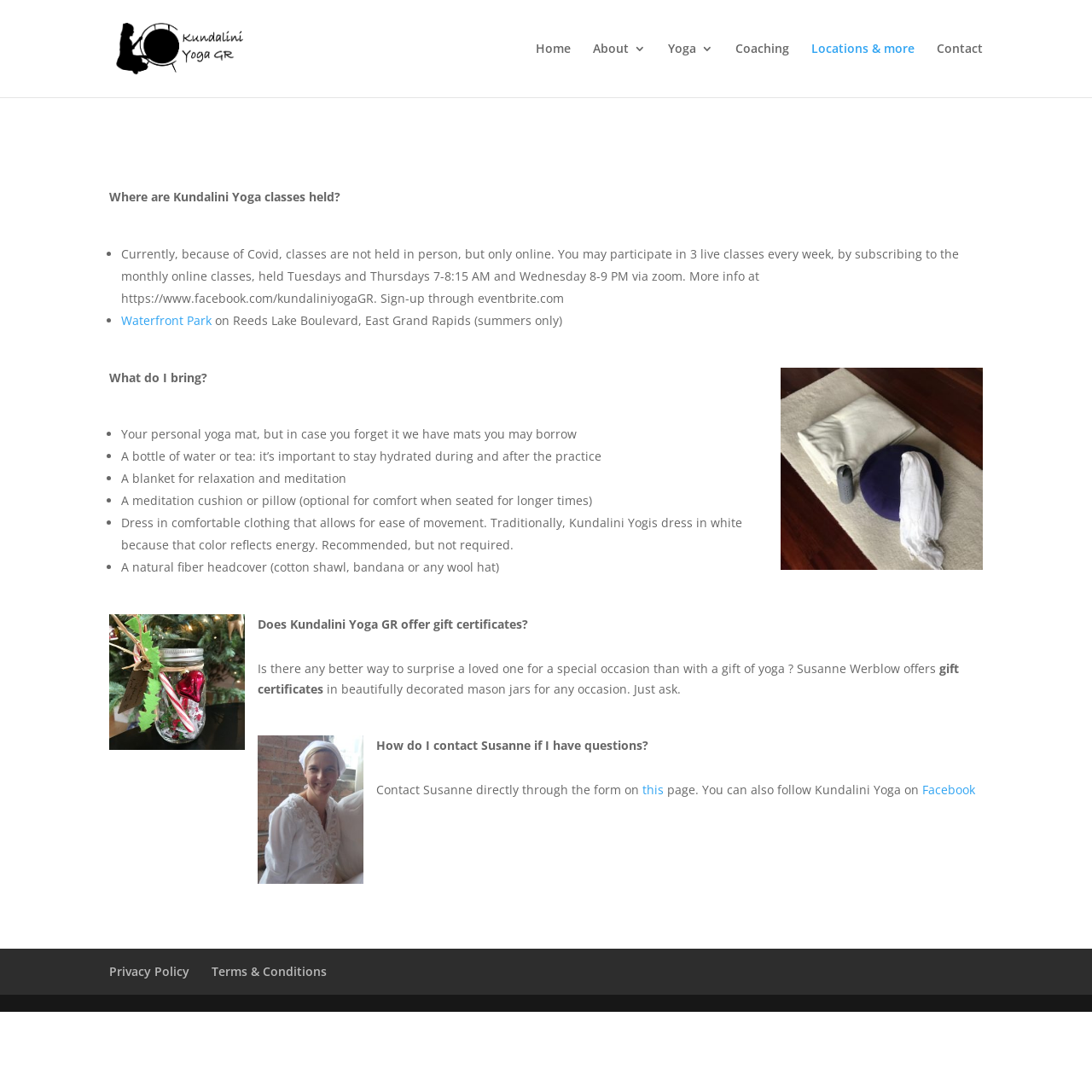Please specify the bounding box coordinates of the region to click in order to perform the following instruction: "Click on Facebook".

[0.845, 0.715, 0.893, 0.73]